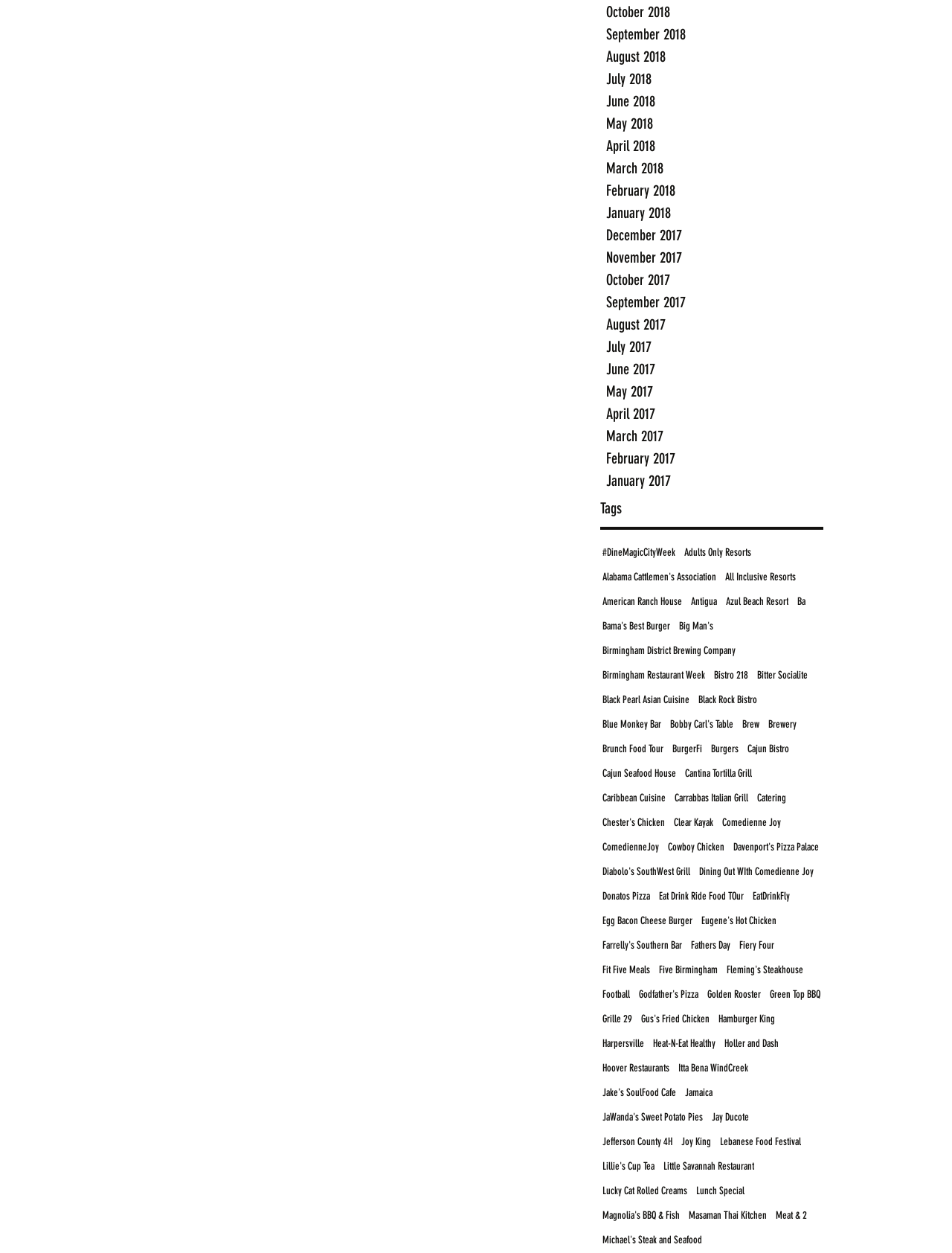Show the bounding box coordinates for the HTML element as described: "Lebanese Food Festival".

[0.756, 0.905, 0.841, 0.917]